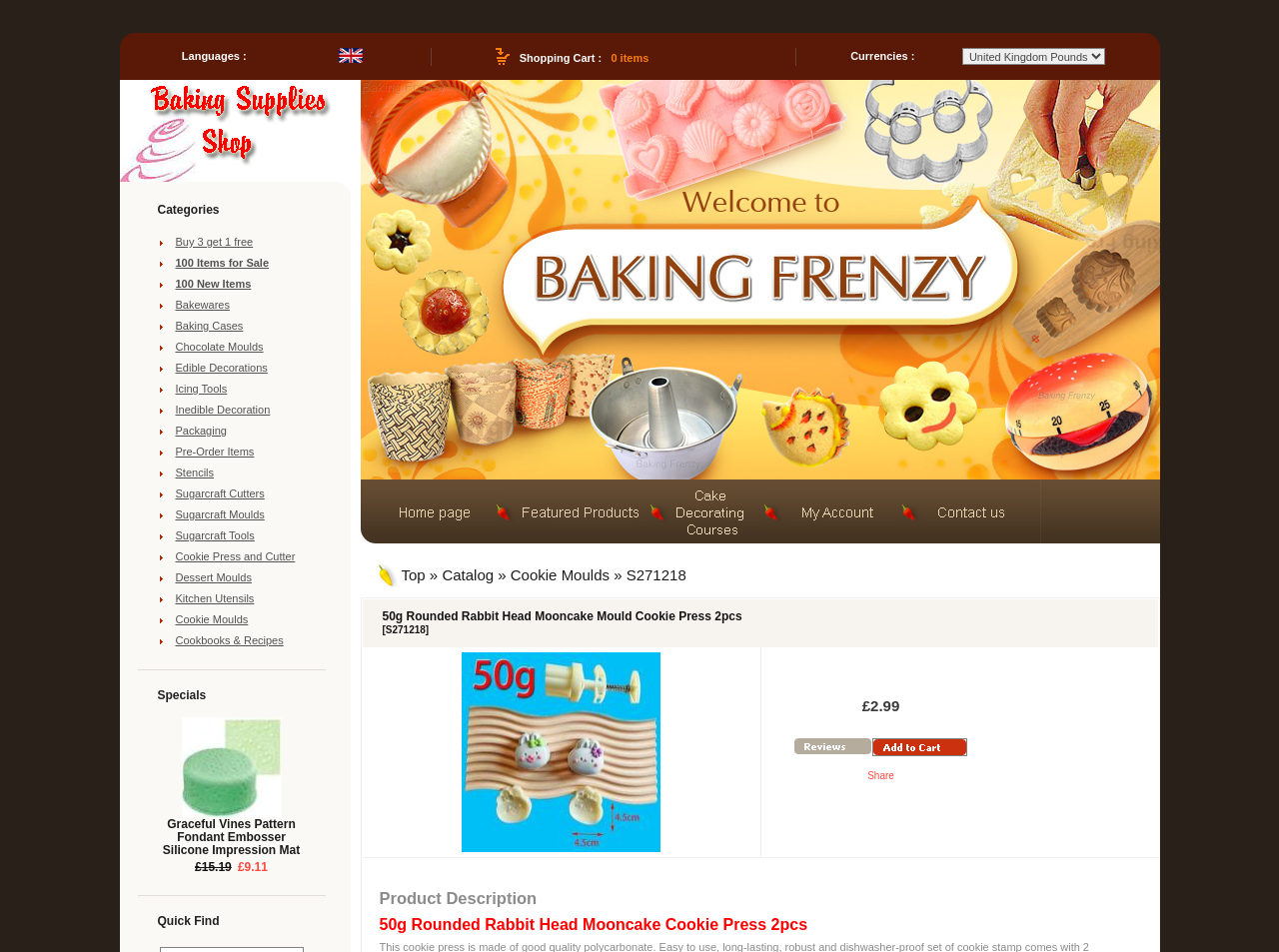Find the bounding box of the web element that fits this description: "Buy 3 get 1 free".

[0.125, 0.248, 0.198, 0.26]